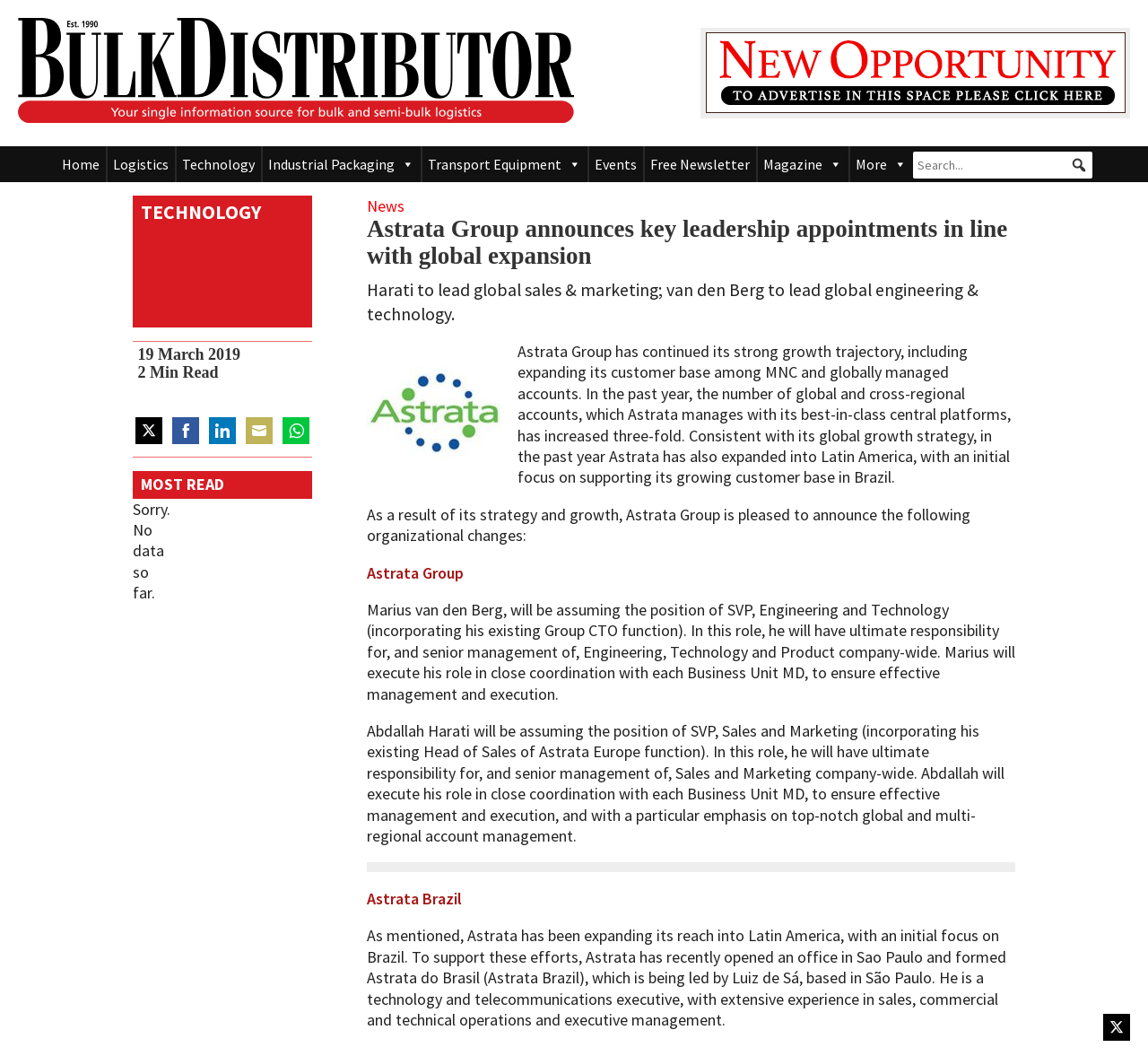Please respond to the question with a concise word or phrase:
What is the role of Abdallah Harati?

SVP, Sales and Marketing